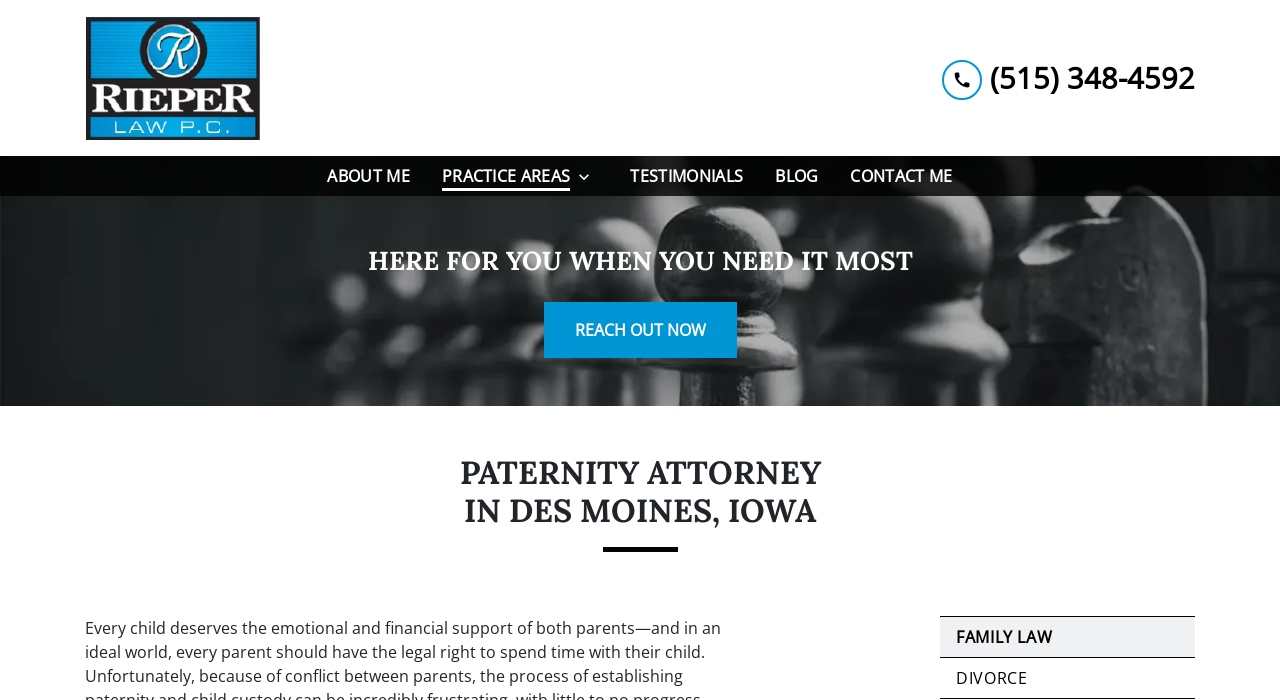What is the main topic of the webpage?
Please ensure your answer is as detailed and informative as possible.

I found the main topic of the webpage by looking at the heading with the text 'PATERNITY ATTORNEY IN DES MOINES, IOWA' and its corresponding bounding box coordinates [0.066, 0.648, 0.934, 0.788]. This heading is likely the main topic of the webpage.